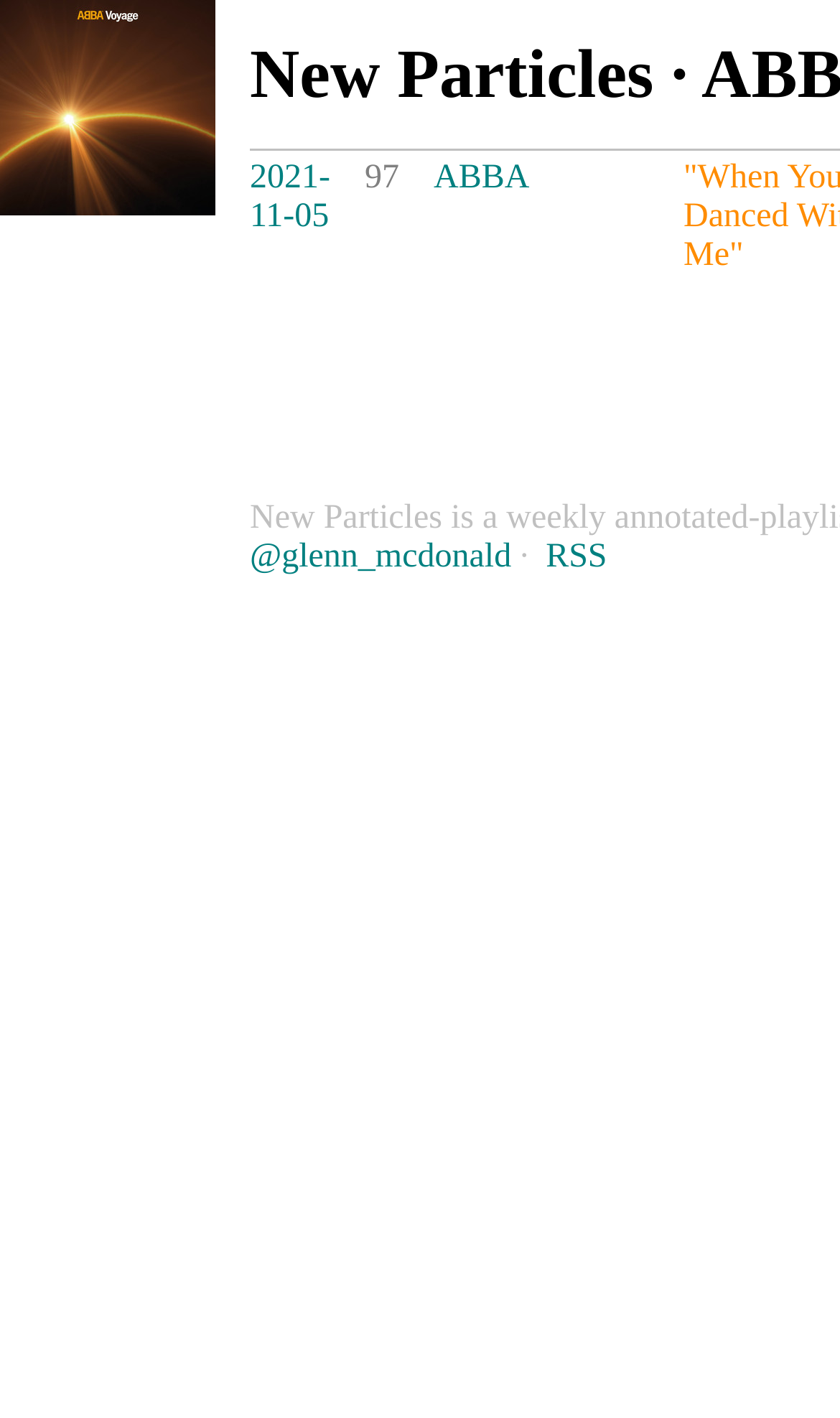Who is the author or creator?
Please answer using one word or phrase, based on the screenshot.

@glenn_mcdonald